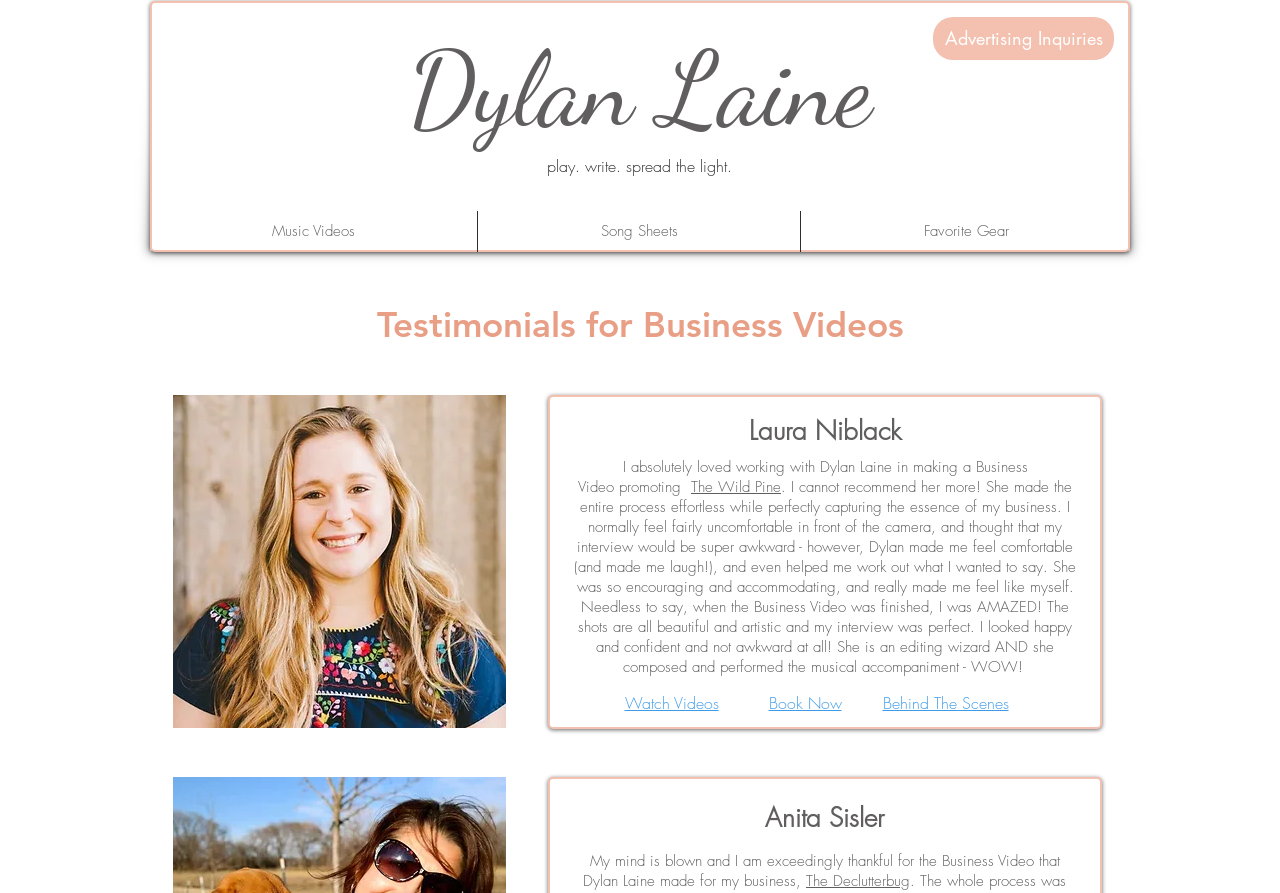With reference to the screenshot, provide a detailed response to the question below:
What is the name of the link that allows users to watch videos?

I found the answer by looking at the link elements at the bottom of the webpage, and found the link with the text 'Watch Videos'.